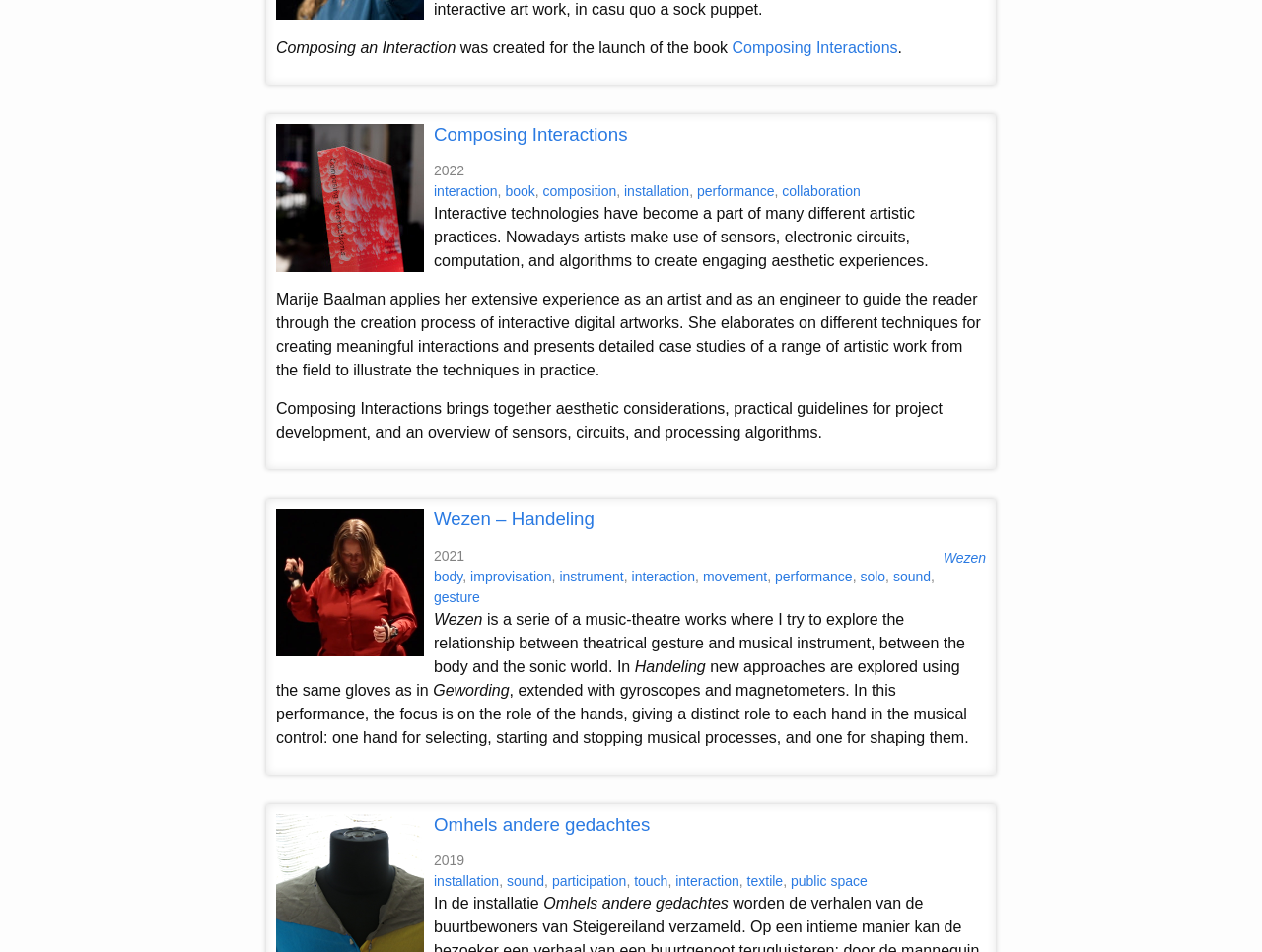Specify the bounding box coordinates (top-left x, top-left y, bottom-right x, bottom-right y) of the UI element in the screenshot that matches this description: interaction

[0.5, 0.597, 0.551, 0.614]